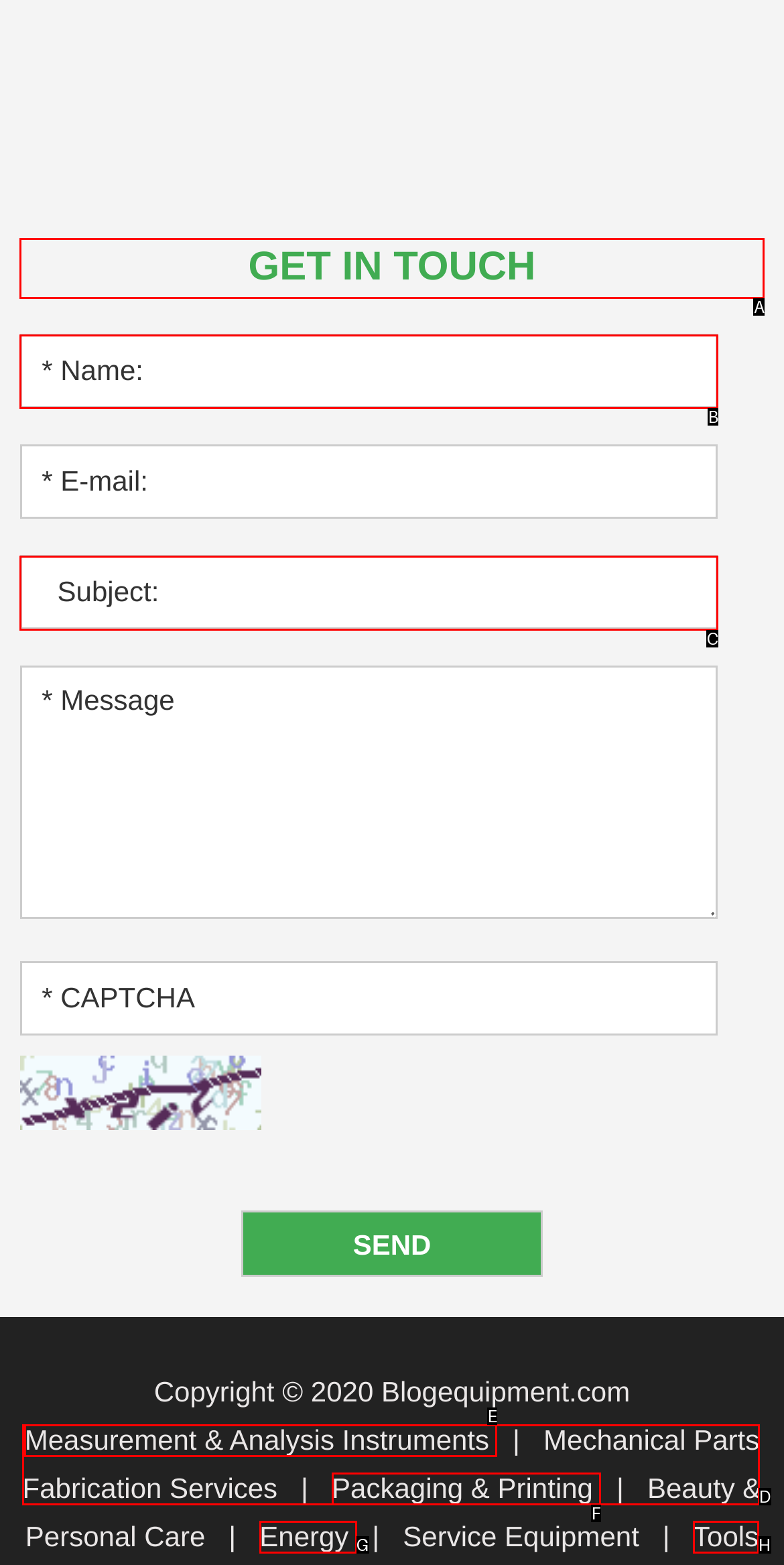Select the right option to accomplish this task: Enter your name. Reply with the letter corresponding to the correct UI element.

B